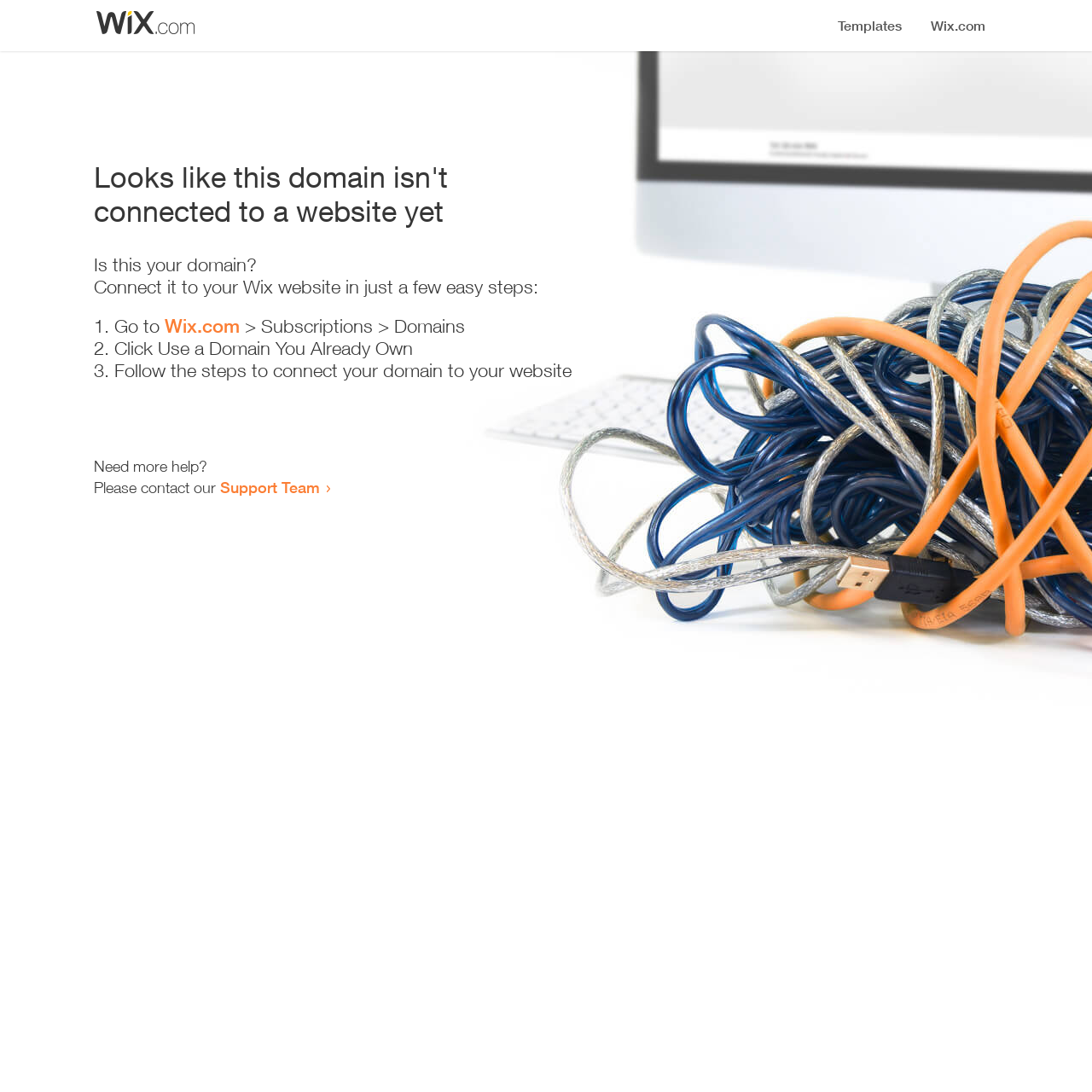What is the purpose of the provided link 'Wix.com'?
Based on the image, answer the question with a single word or brief phrase.

To connect domain